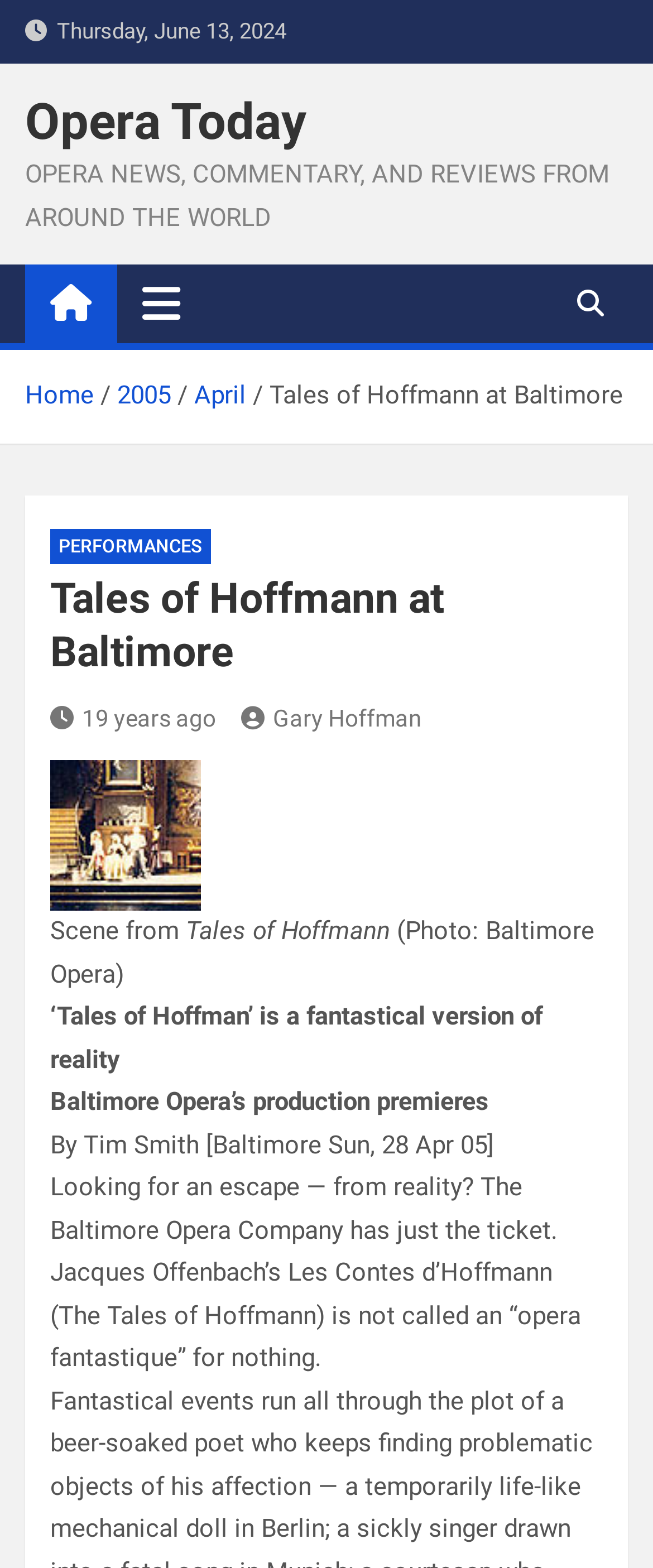Identify the bounding box coordinates for the region of the element that should be clicked to carry out the instruction: "Click the Opera Today link". The bounding box coordinates should be four float numbers between 0 and 1, i.e., [left, top, right, bottom].

[0.038, 0.059, 0.469, 0.096]